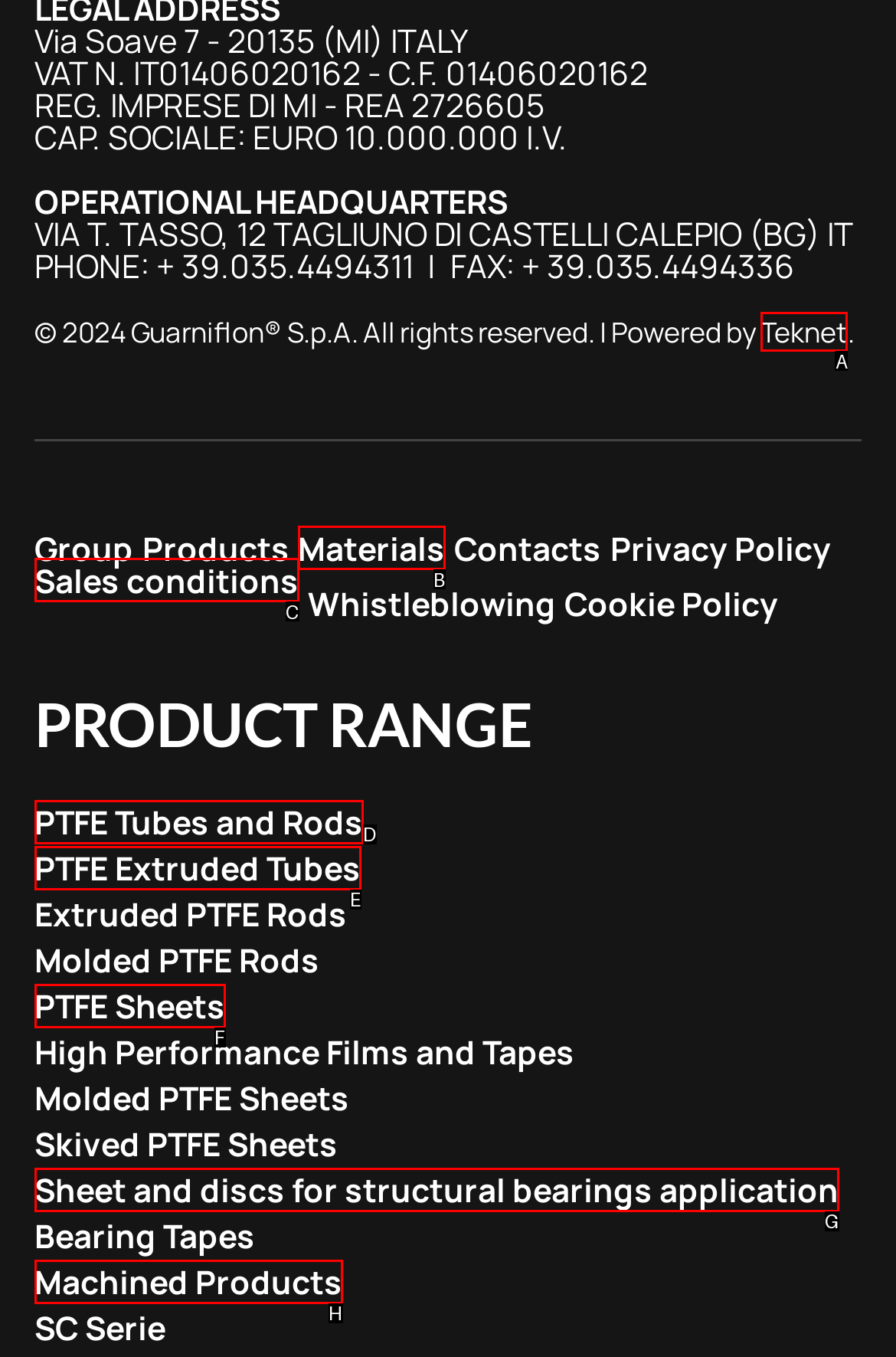Select the appropriate bounding box to fulfill the task: Visit 'Teknet' website Respond with the corresponding letter from the choices provided.

A